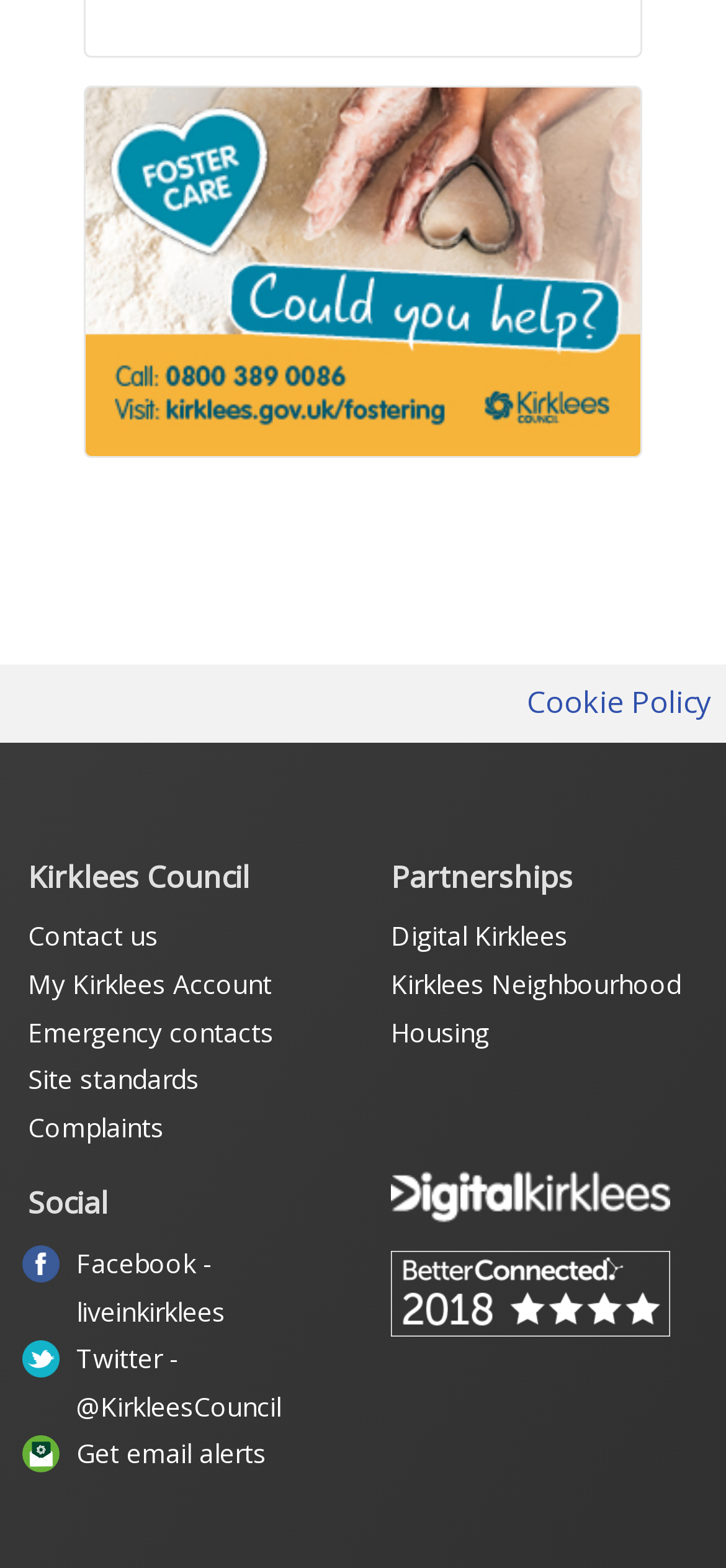Answer the question in one word or a short phrase:
What is the award mentioned on the webpage?

4 star award 2018